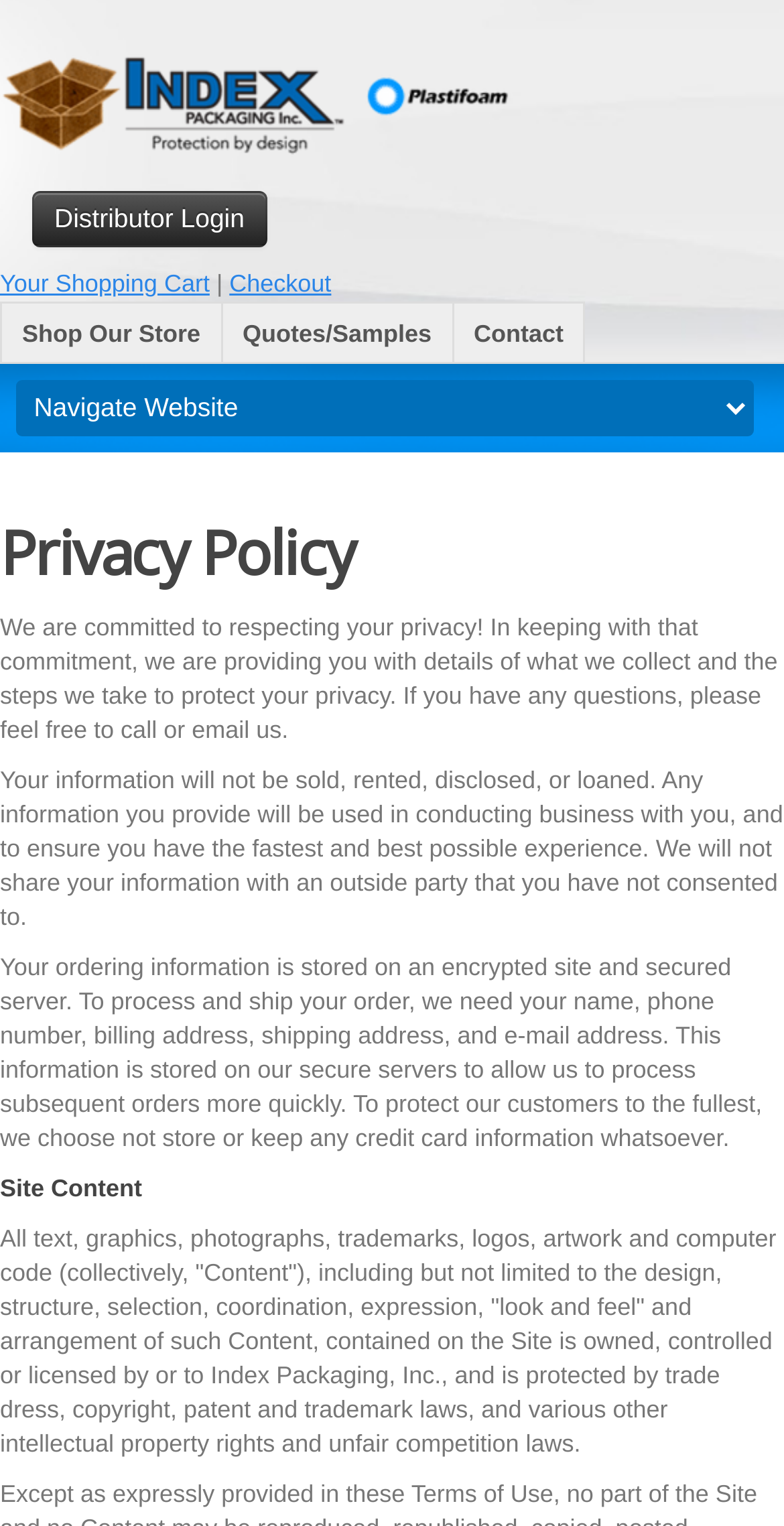Please specify the bounding box coordinates of the clickable section necessary to execute the following command: "View Your Shopping Cart".

[0.0, 0.177, 0.267, 0.195]